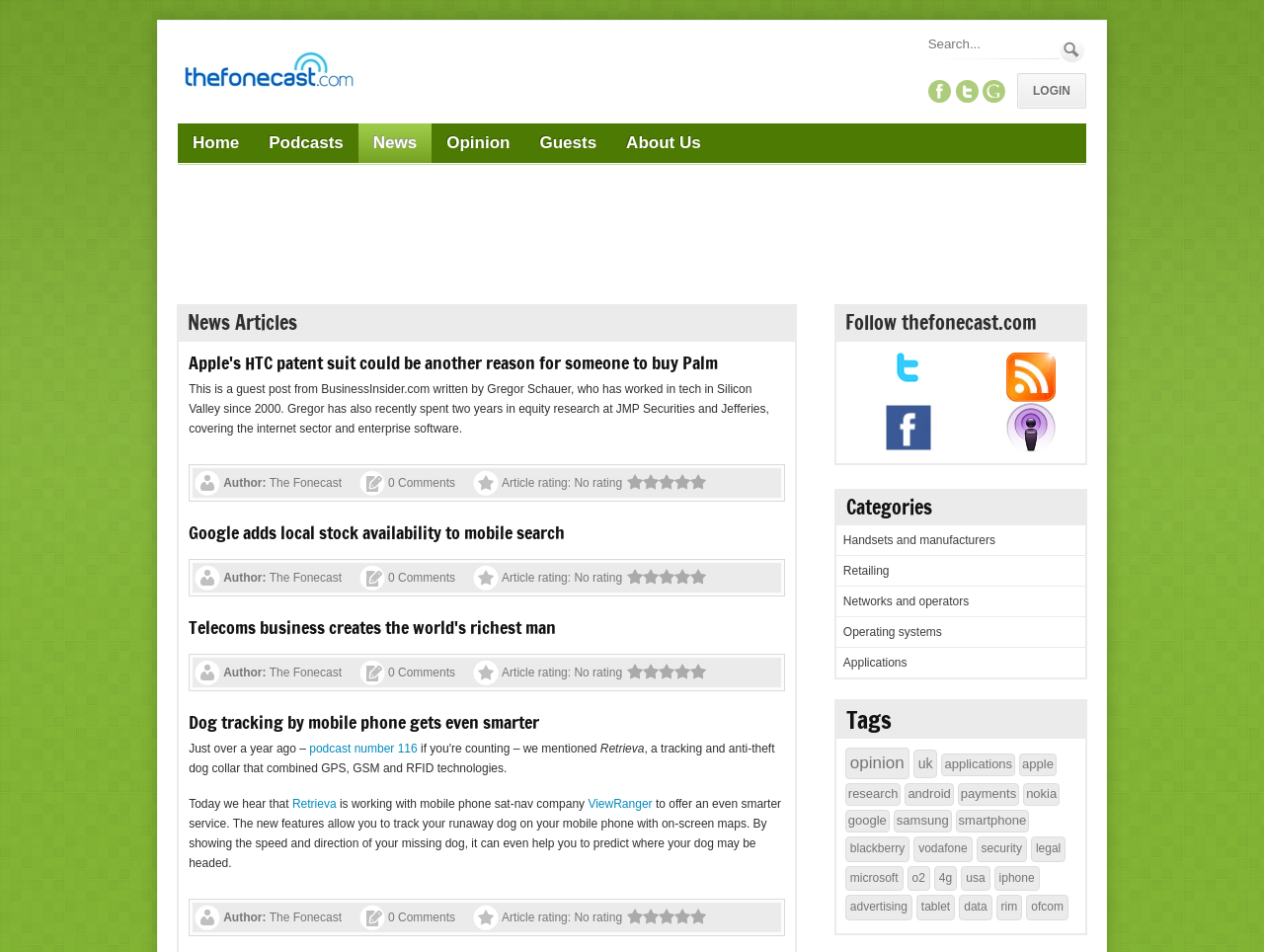What are the categories listed on the webpage?
Refer to the image and give a detailed answer to the question.

The categories are listed in a table on the right side of the webpage, with the heading 'Categories'.